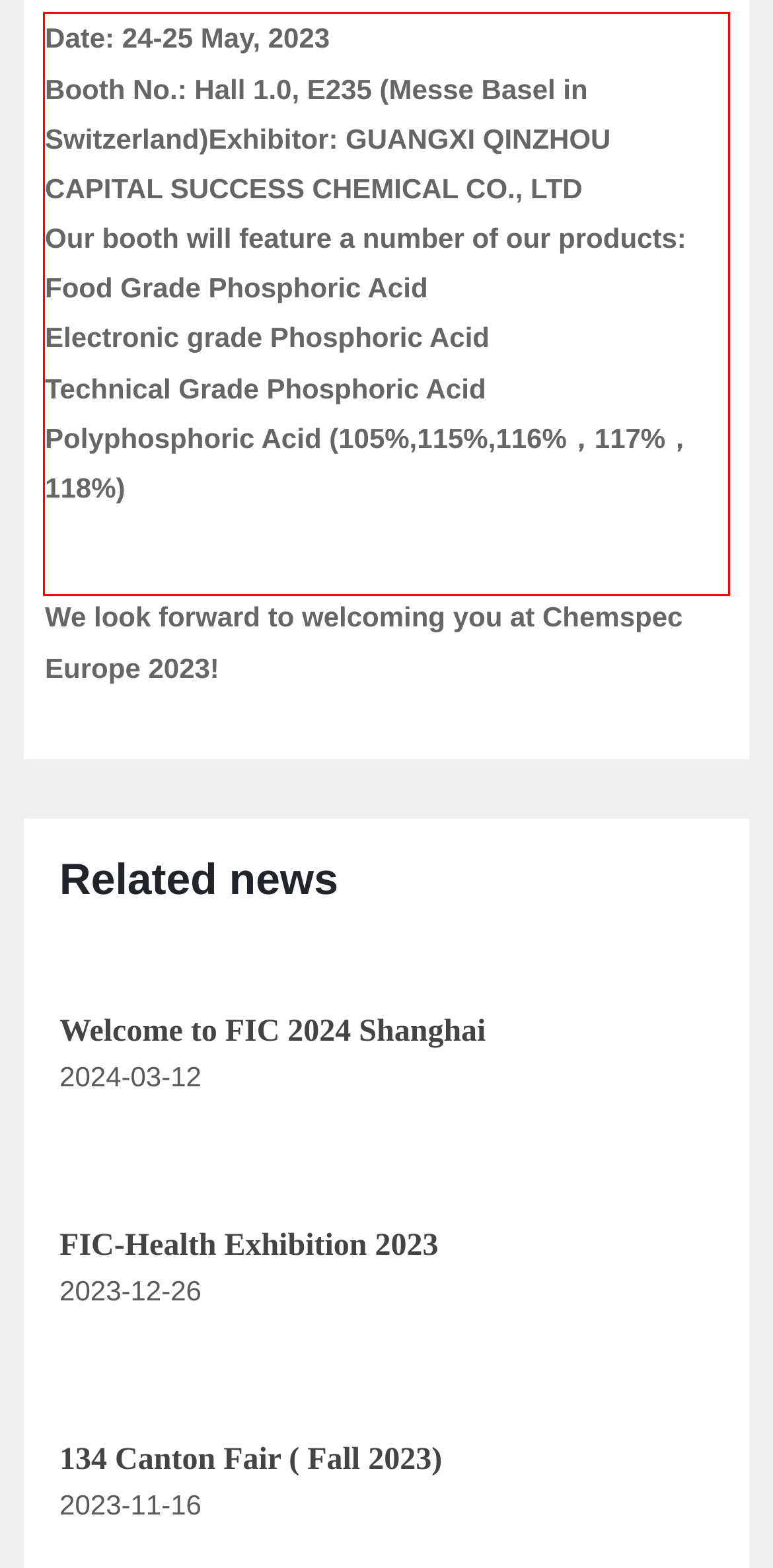From the given screenshot of a webpage, identify the red bounding box and extract the text content within it.

Date: 24-25 May, 2023 Booth No.: Hall 1.0, E235 (Messe Basel in Switzerland)Exhibitor: GUANGXI QINZHOU CAPITAL SUCCESS CHEMICAL CO., LTD Our booth will feature a number of our products: Food Grade Phosphoric Acid Electronic grade Phosphoric Acid Technical Grade Phosphoric Acid Polyphosphoric Acid (105%,115%,116%，117%，118%)